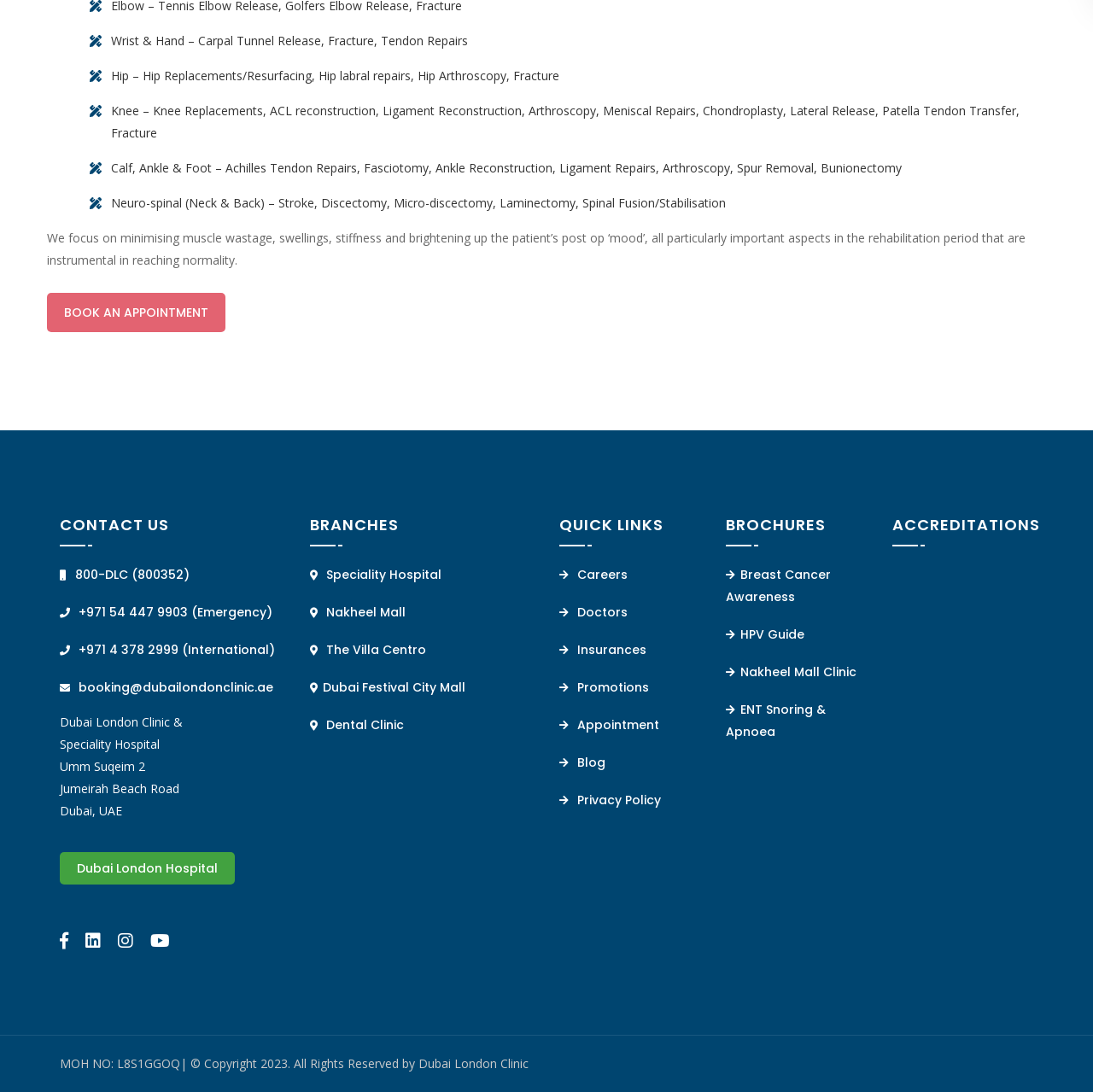Please specify the bounding box coordinates of the clickable region to carry out the following instruction: "Book an appointment". The coordinates should be four float numbers between 0 and 1, in the format [left, top, right, bottom].

[0.043, 0.268, 0.206, 0.304]